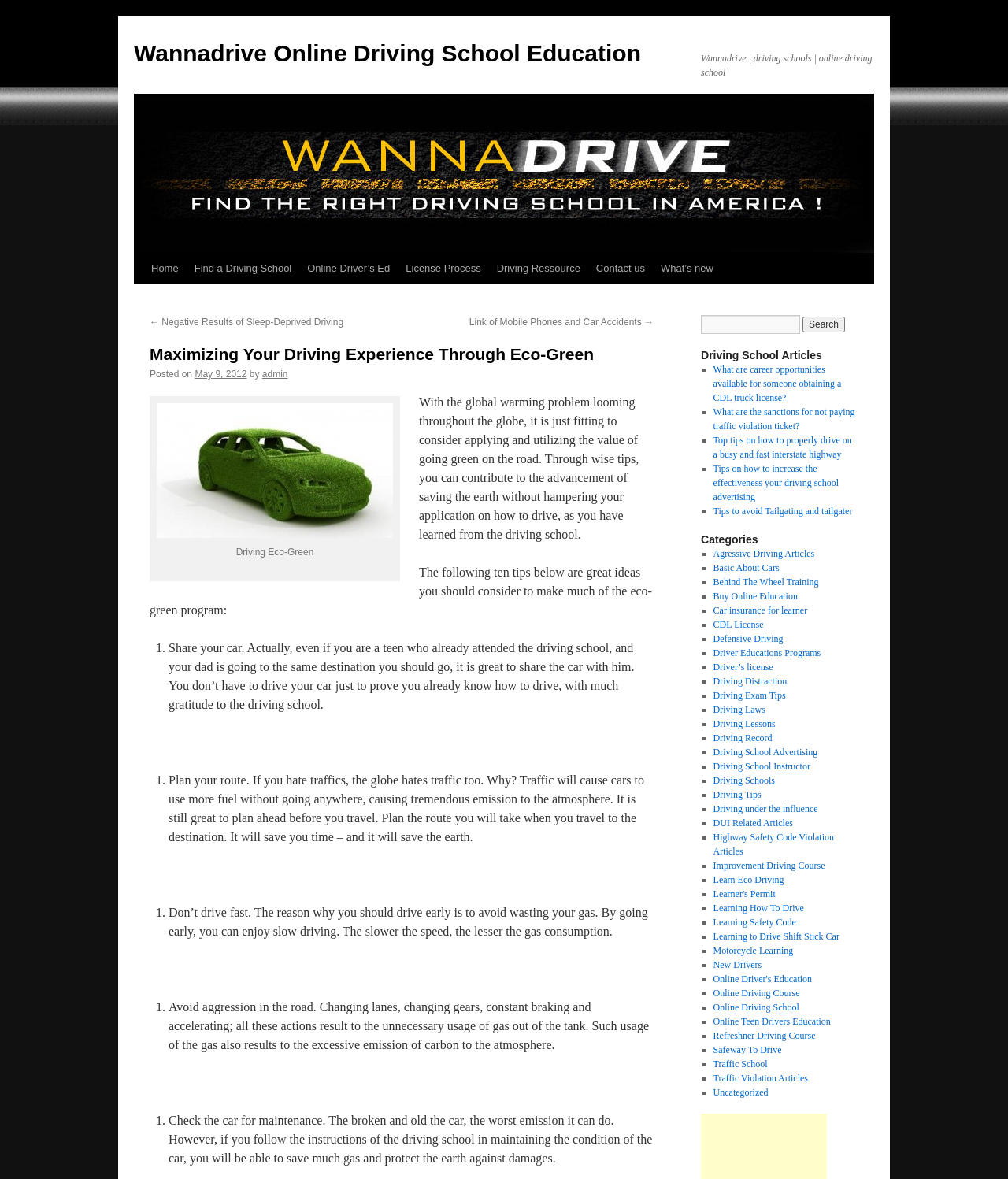Please specify the bounding box coordinates of the clickable region to carry out the following instruction: "Find a driving school". The coordinates should be four float numbers between 0 and 1, in the format [left, top, right, bottom].

[0.185, 0.215, 0.297, 0.24]